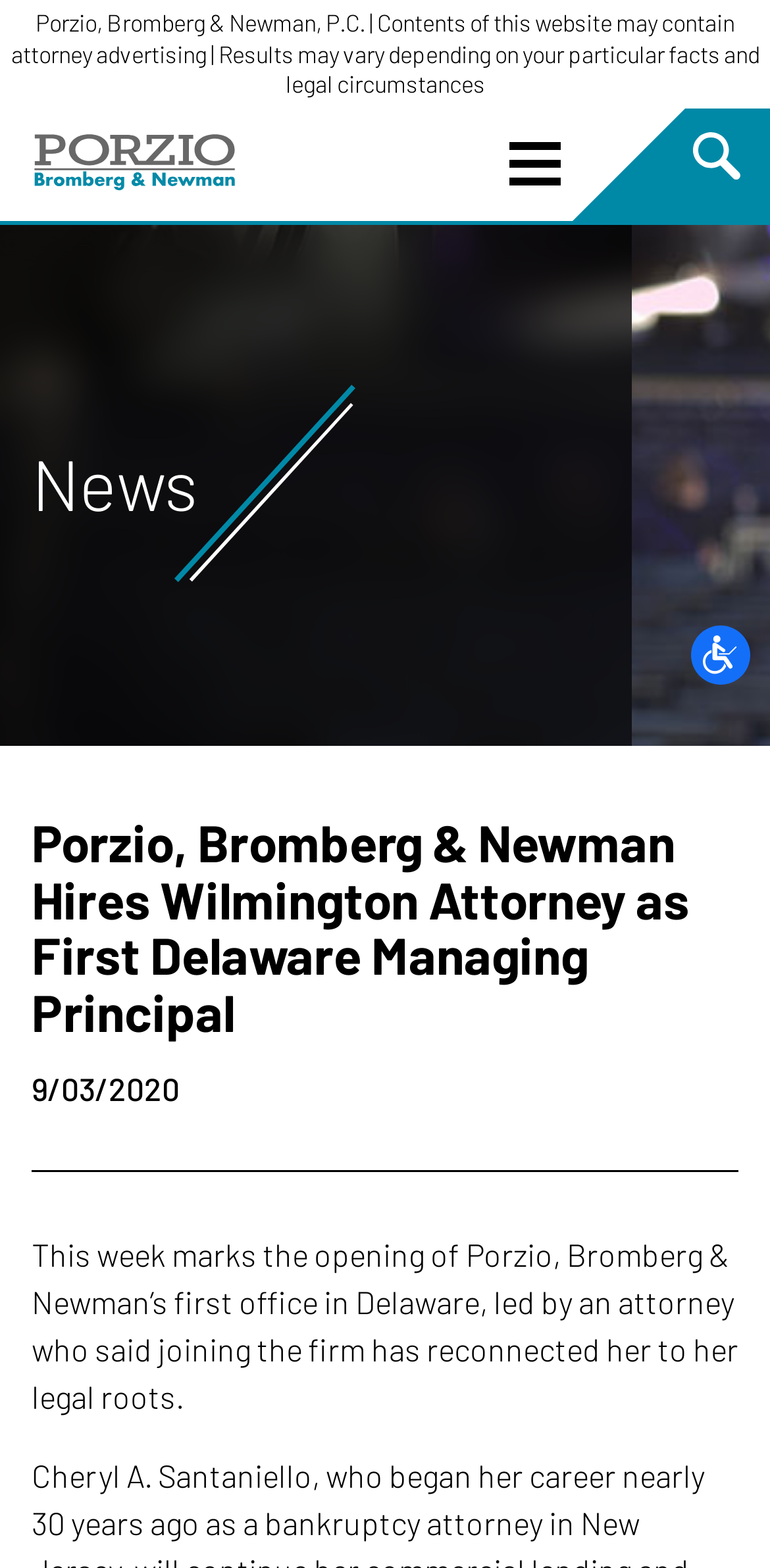Offer a meticulous caption that includes all visible features of the webpage.

The webpage is about Porzio, Bromberg & Newman, a law firm, and features a news article about the firm hiring a Wilmington attorney as its first Delaware managing principal. 

At the top left of the page, there is a link to "Skip to Content" and a Porzio logo, which is an image. To the right of the logo, there is a button with no text. On the top right side, there is a button to open accessibility options and an image related to accessibility. Below the accessibility button, there is a static text block that contains the law firm's name, a disclaimer about attorney advertising, and a statement about results varying depending on individual circumstances.

Below the static text block, there is a heading that reads "News". Under the "News" heading, there is a larger heading that announces the hiring of the Wilmington attorney. Below this heading, there is a date "9/03/2020" and a paragraph of text that describes the opening of the law firm's first office in Delaware, led by the newly hired attorney.